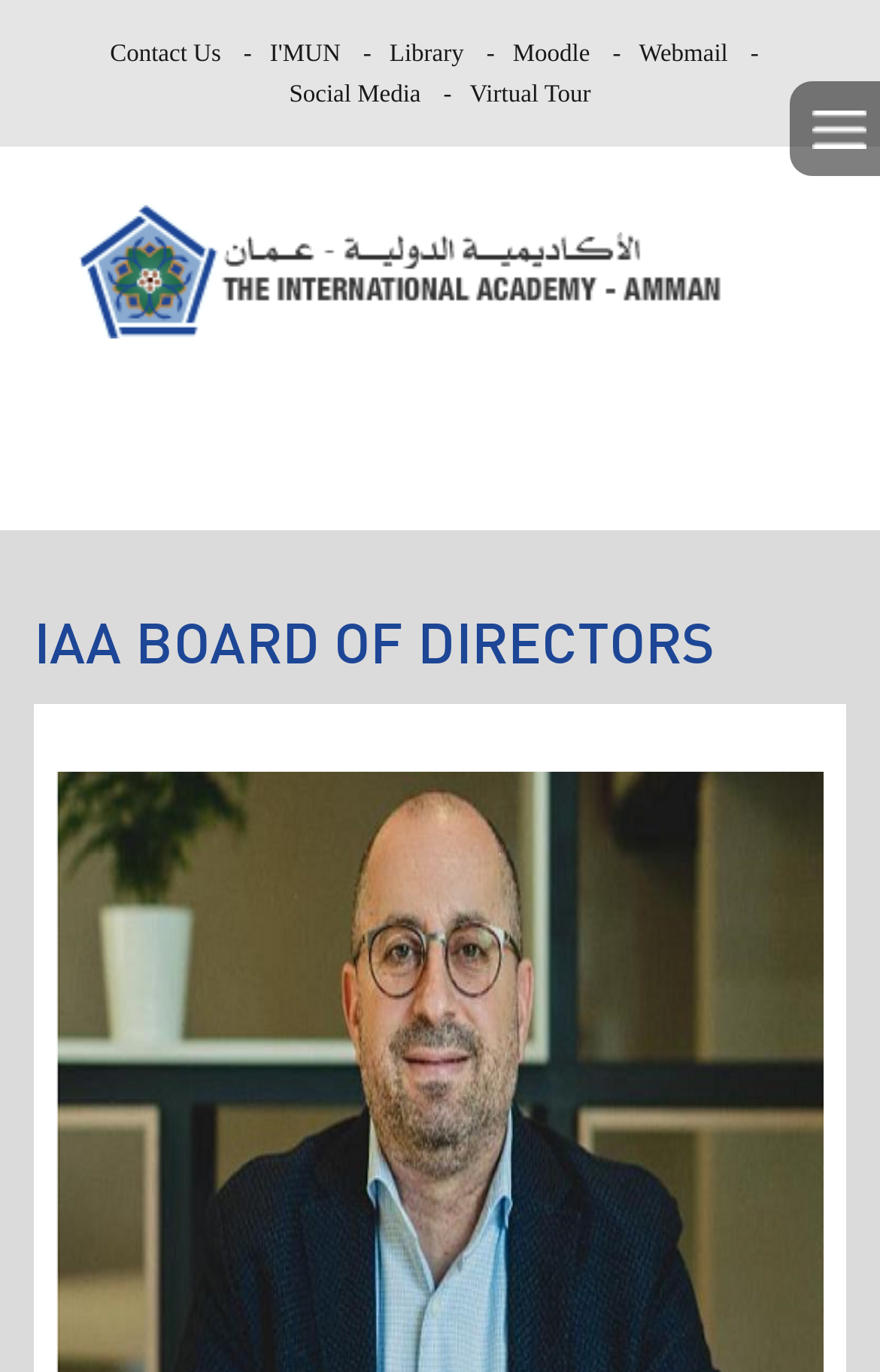Given the following UI element description: "title="Home"", find the bounding box coordinates in the webpage screenshot.

[0.09, 0.176, 0.833, 0.199]